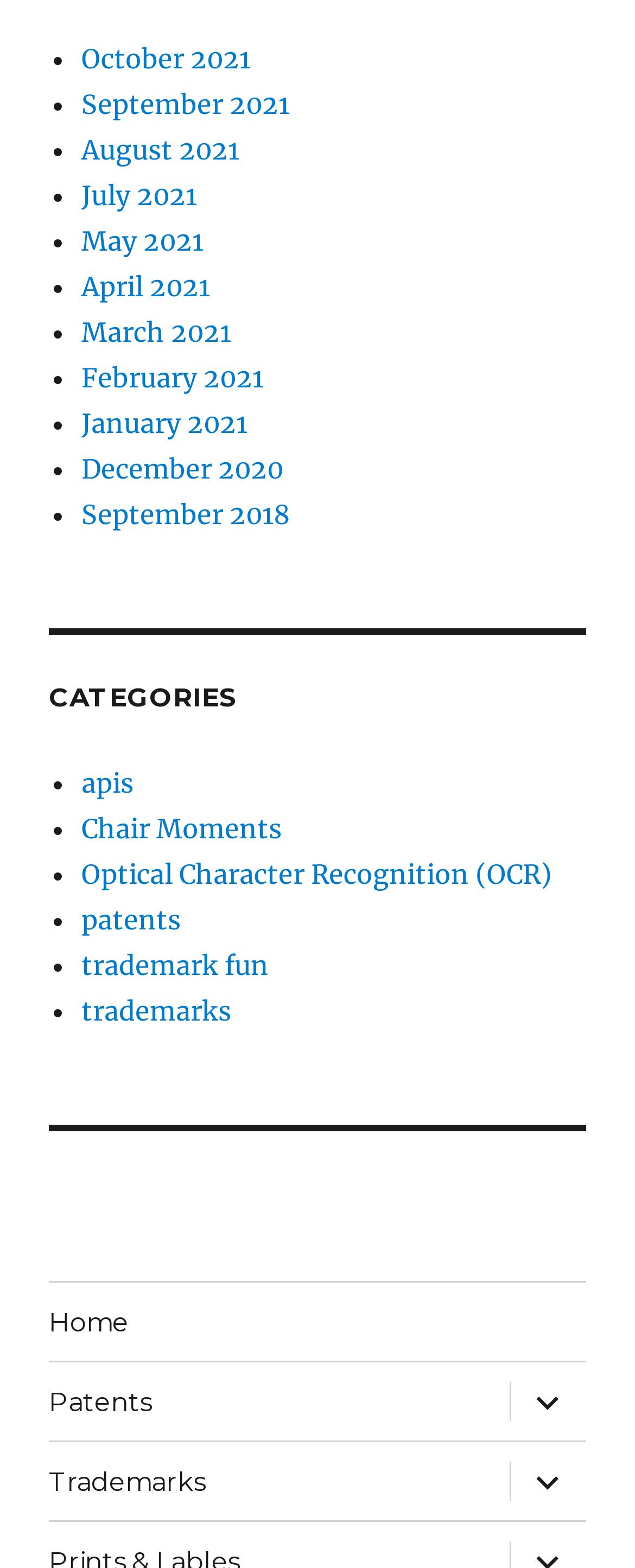Specify the bounding box coordinates for the region that must be clicked to perform the given instruction: "go to October 2021".

[0.128, 0.027, 0.395, 0.048]